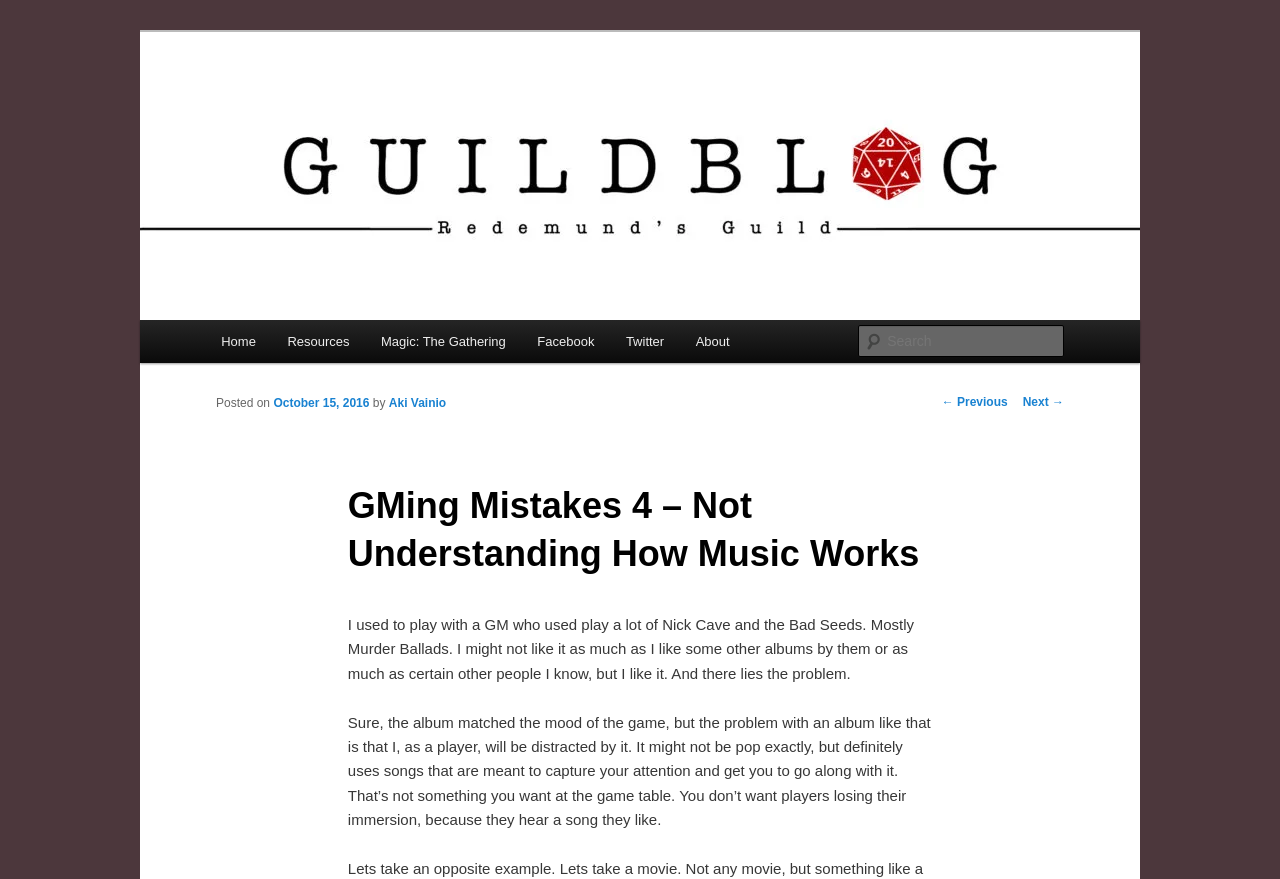Provide a short, one-word or phrase answer to the question below:
What is the topic of the current post?

GMing Mistakes